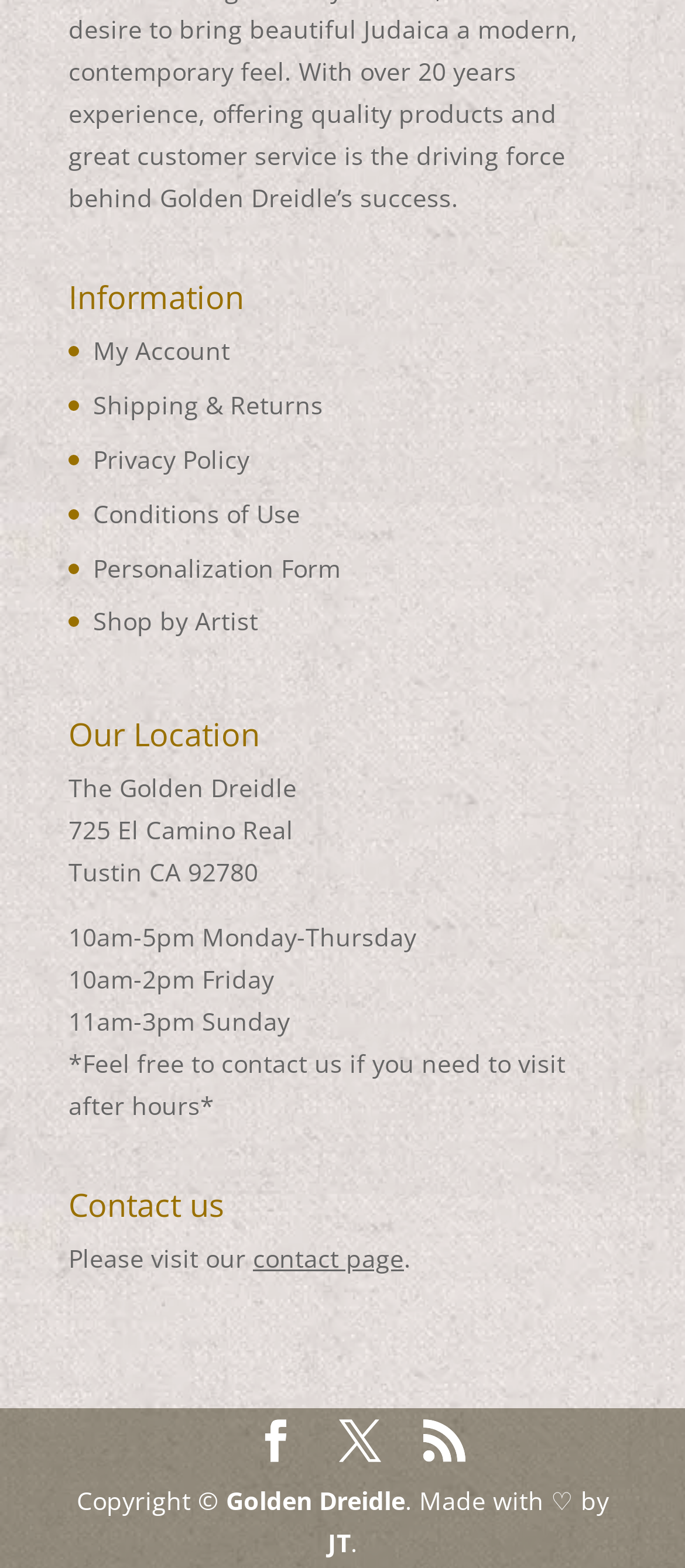Using the details in the image, give a detailed response to the question below:
What is the name of the store?

The name of the store can be found in the 'Our Location' section, where it is written as 'The Golden Dreidle'.